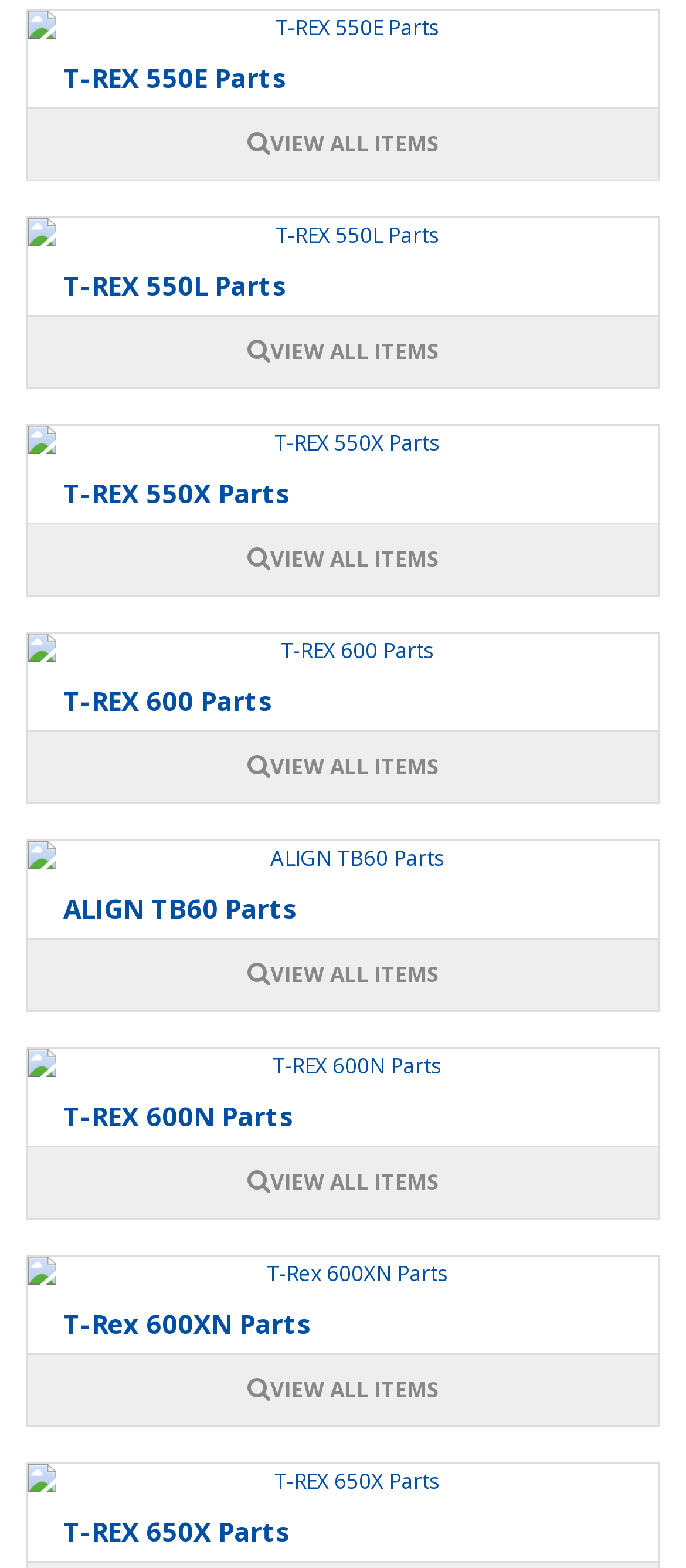Locate the UI element described by T-REX 600 Parts in the provided webpage screenshot. Return the bounding box coordinates in the format (top-left x, top-left y, bottom-right x, bottom-right y), ensuring all values are between 0 and 1.

[0.092, 0.436, 0.397, 0.458]